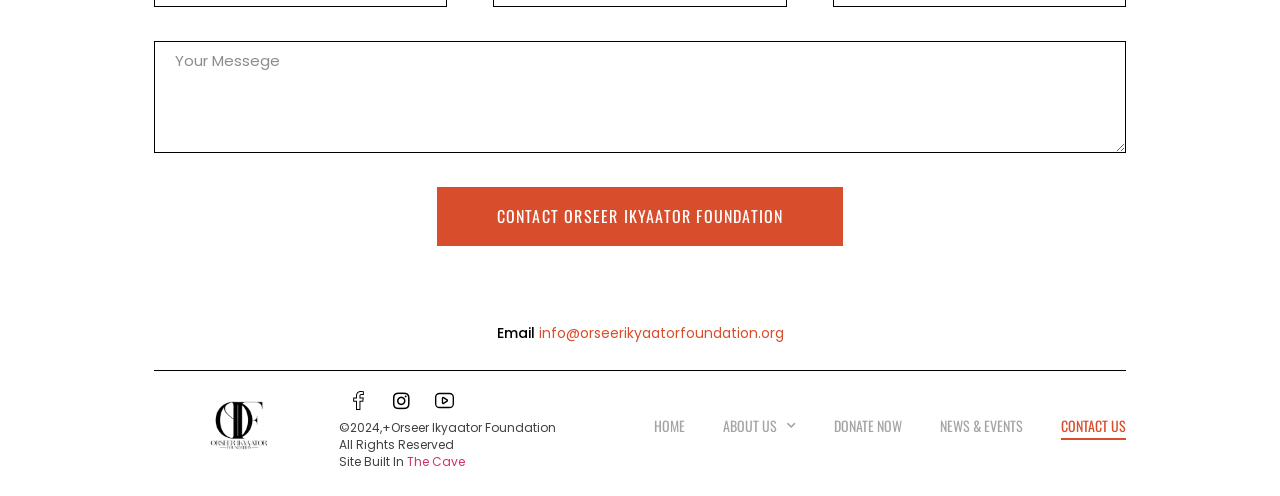Using the elements shown in the image, answer the question comprehensively: What is the name of the organization behind this website?

I found the name of the organization by looking at the button element with the text 'CONTACT ORSEER IKYAATOR FOUNDATION' and also the copyright text '©2024, Orseer Ikyaator Foundation' at the bottom of the page.